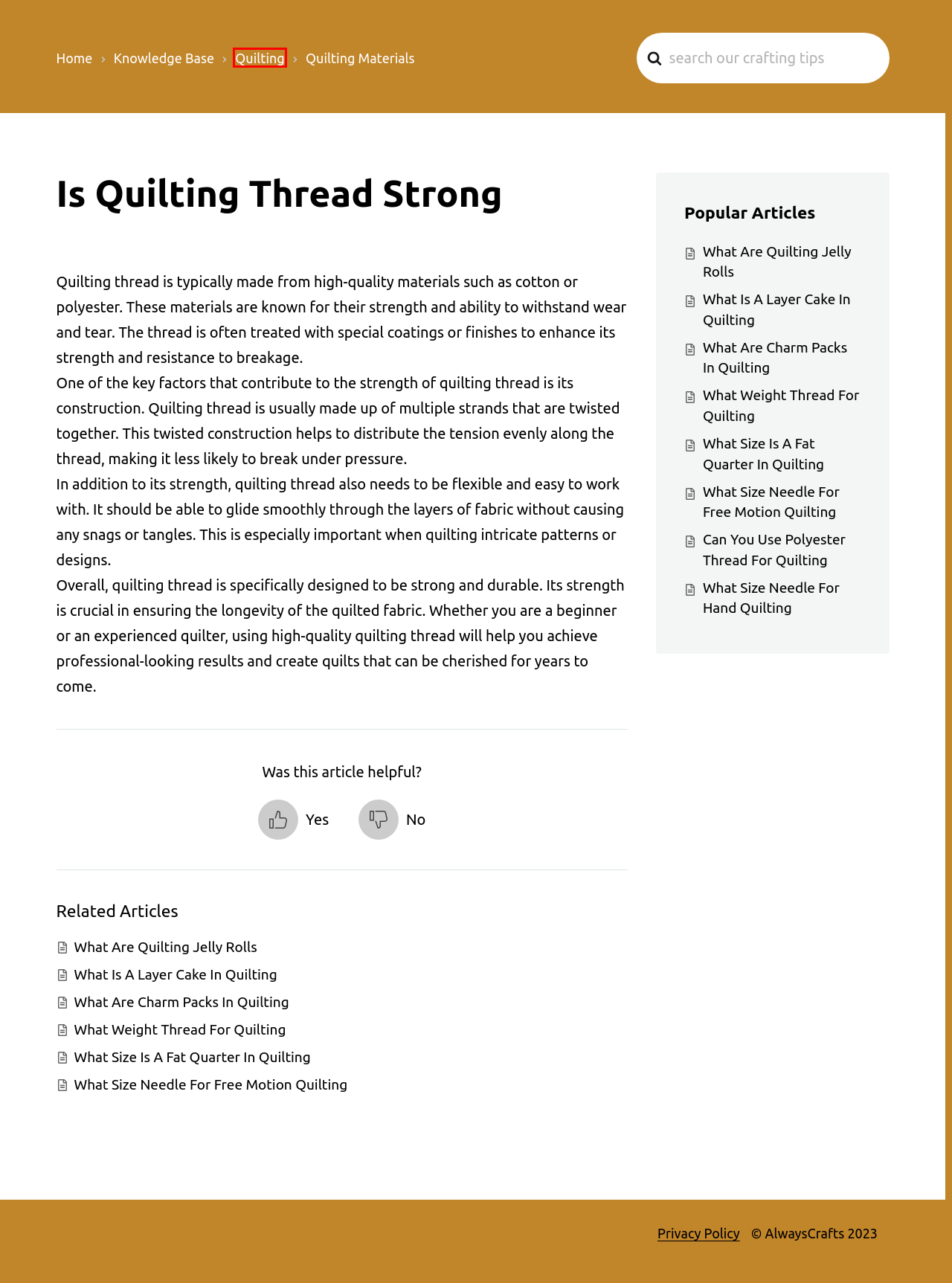You are provided with a screenshot of a webpage highlighting a UI element with a red bounding box. Choose the most suitable webpage description that matches the new page after clicking the element in the bounding box. Here are the candidates:
A. Can You Use Polyester Thread For Quilting – Always be Crafting
B. What Is A Layer Cake In Quilting – Always be Crafting
C. Quilting – Always be Crafting
D. Crafting tip – Always be Crafting
E. What Size Needle For Hand Quilting – Always be Crafting
F. What Are Quilting Jelly Rolls – Always be Crafting
G. What Weight Thread For Quilting – Always be Crafting
H. Quilting Materials – Always be Crafting

C